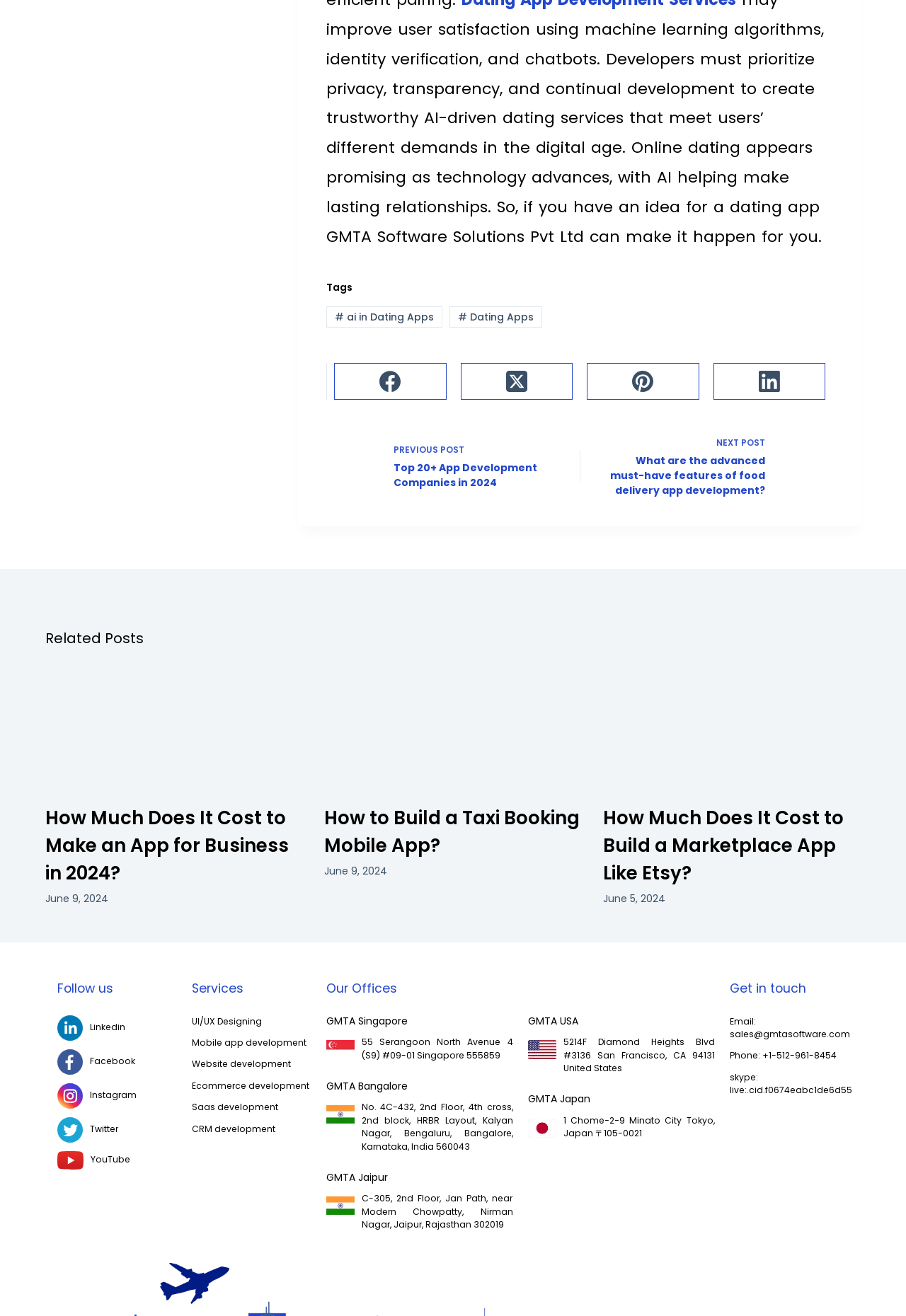Please find the bounding box for the following UI element description. Provide the coordinates in (top-left x, top-left y, bottom-right x, bottom-right y) format, with values between 0 and 1: YouTube

[0.063, 0.875, 0.143, 0.889]